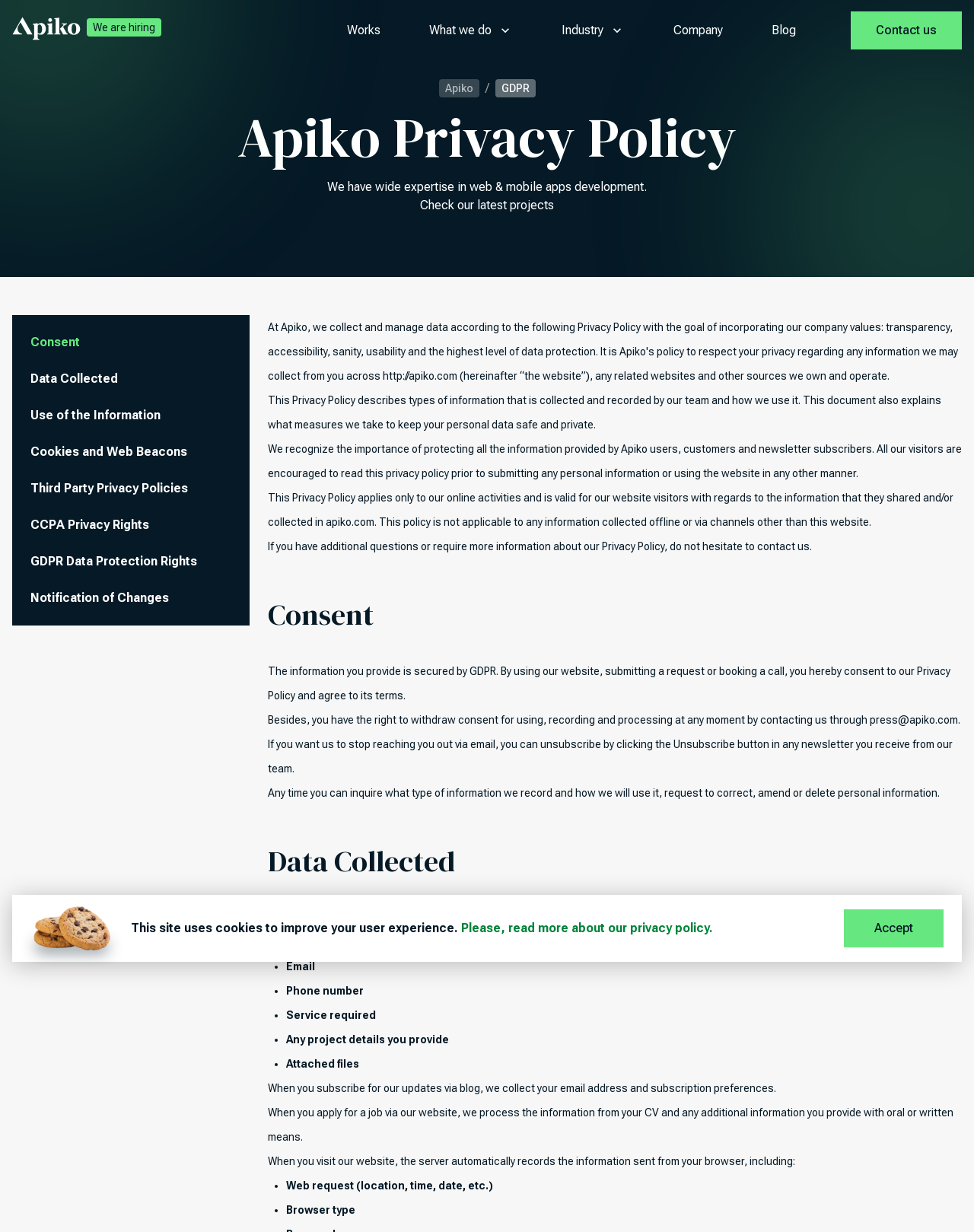Specify the bounding box coordinates of the element's area that should be clicked to execute the given instruction: "Go to Apiko home page". The coordinates should be four float numbers between 0 and 1, i.e., [left, top, right, bottom].

[0.012, 0.014, 0.083, 0.036]